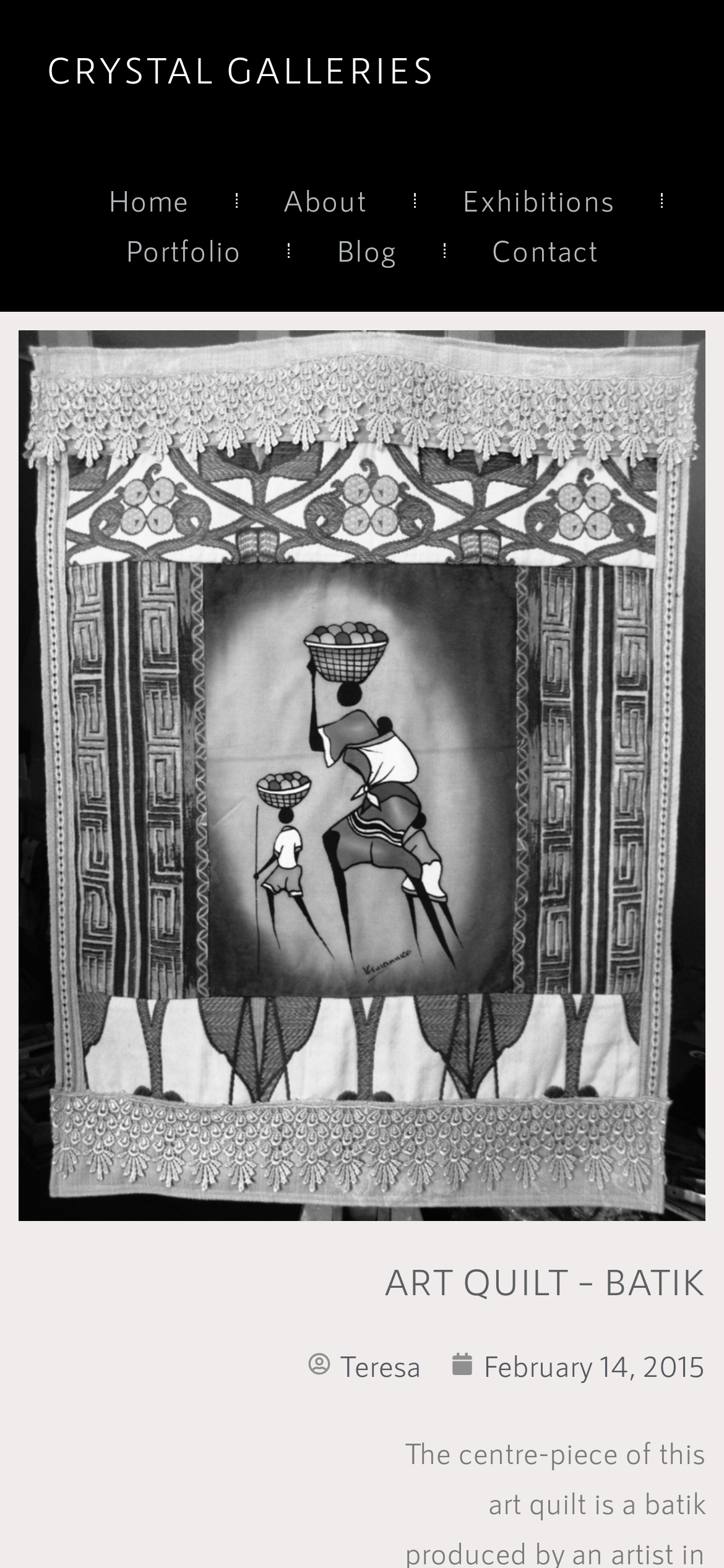Please provide the main heading of the webpage content.

ART QUILT – BATIK